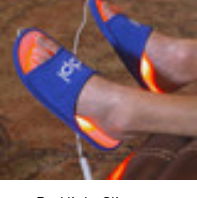Describe all significant details and elements found in the image.

The image features a pair of vibrant blue slippers designed for wellness, known as "Red light Slippers." They are enhanced with a red light feature, which is typically associated with therapeutic effects such as improved circulation and reduced inflammation. The slippers are shown worn on a person's feet, highlighting their unique design and functionality. A power cord indicates that they are electrically powered to deliver the red light treatment. Below the image, the product is labeled "Red light Slippers" and priced at $5.00, making it an affordable option for those interested in incorporating light therapy into their wellness routine. The overall presentation suggests a focus on health and rejuvenation, appealing to individuals seeking alternative therapies.